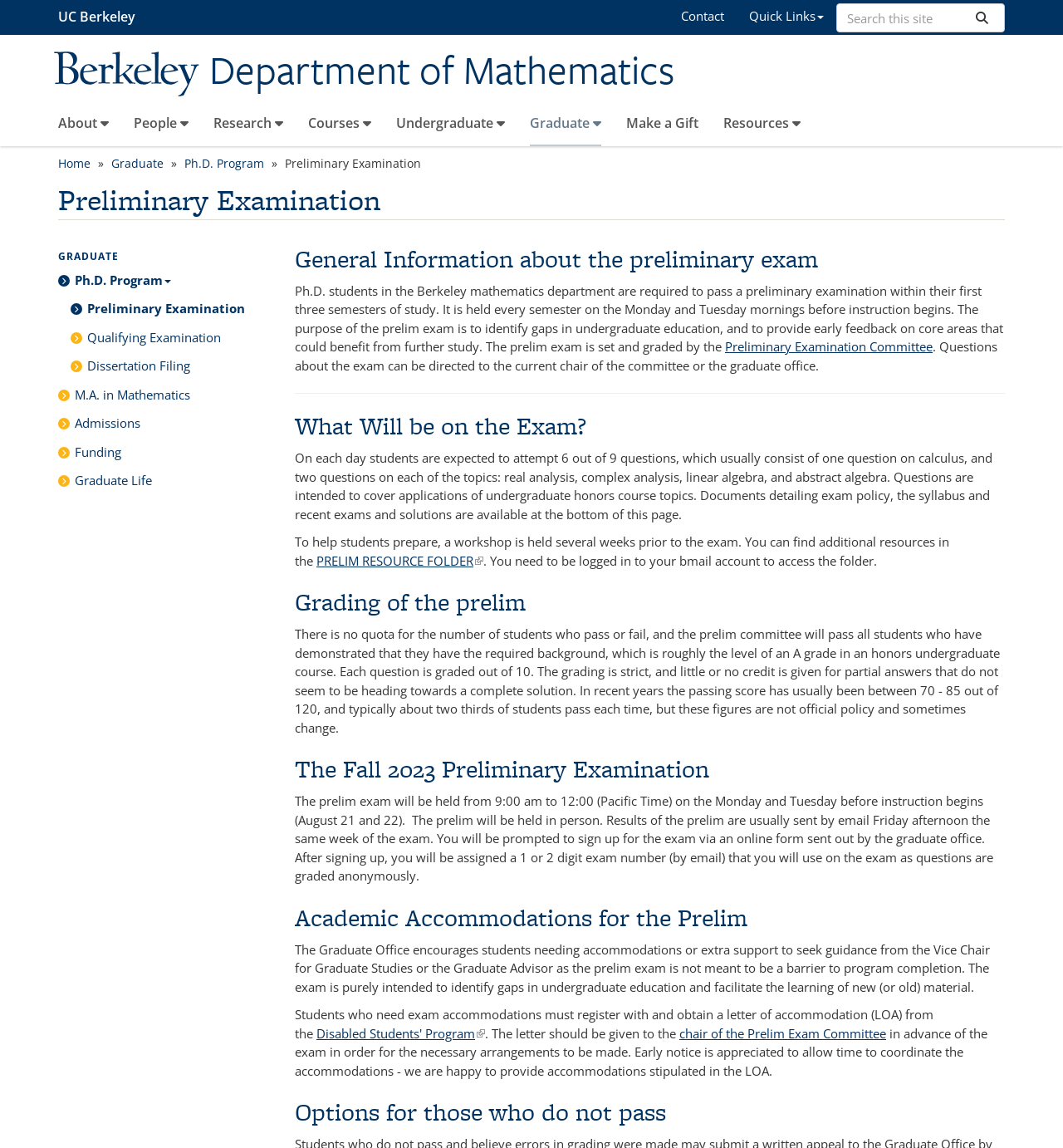Please specify the bounding box coordinates of the clickable region necessary for completing the following instruction: "Learn about the Preliminary Examination Committee". The coordinates must consist of four float numbers between 0 and 1, i.e., [left, top, right, bottom].

[0.682, 0.295, 0.877, 0.309]